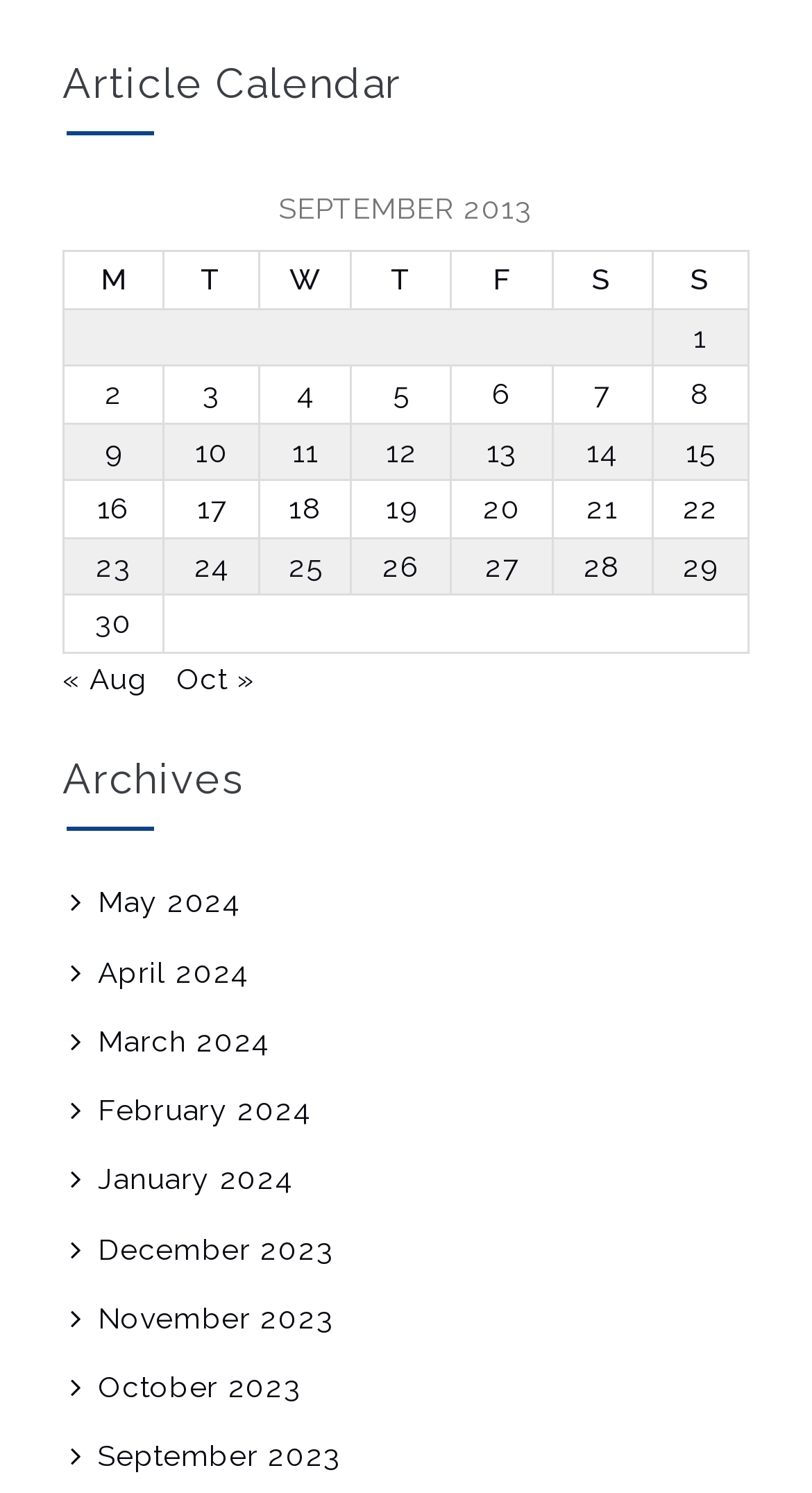Determine the bounding box coordinates of the region to click in order to accomplish the following instruction: "View posts published on May 2024". Provide the coordinates as four float numbers between 0 and 1, specifically [left, top, right, bottom].

[0.121, 0.593, 0.296, 0.616]